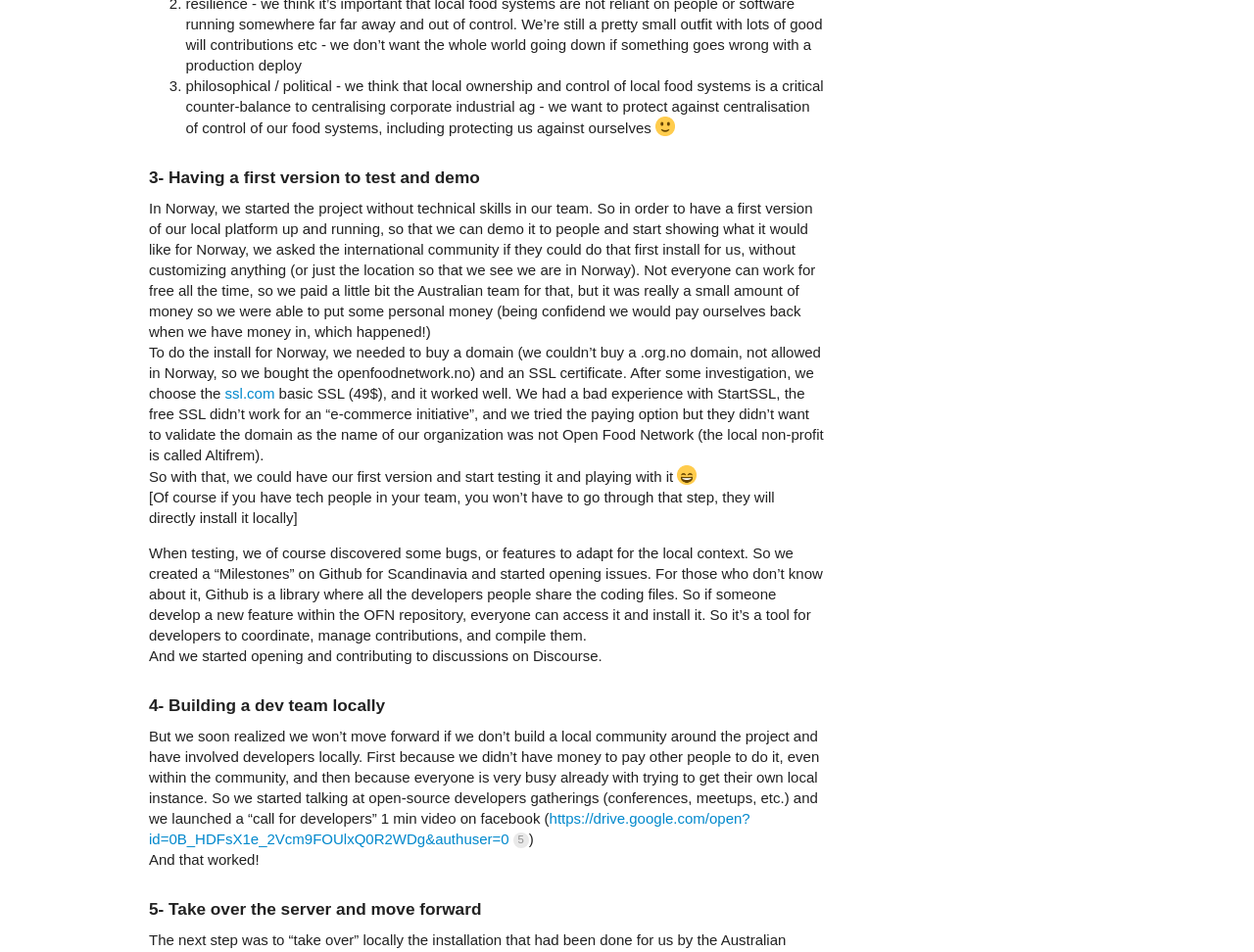From the webpage screenshot, predict the bounding box coordinates (top-left x, top-left y, bottom-right x, bottom-right y) for the UI element described here: Process

[0.083, 0.497, 0.131, 0.516]